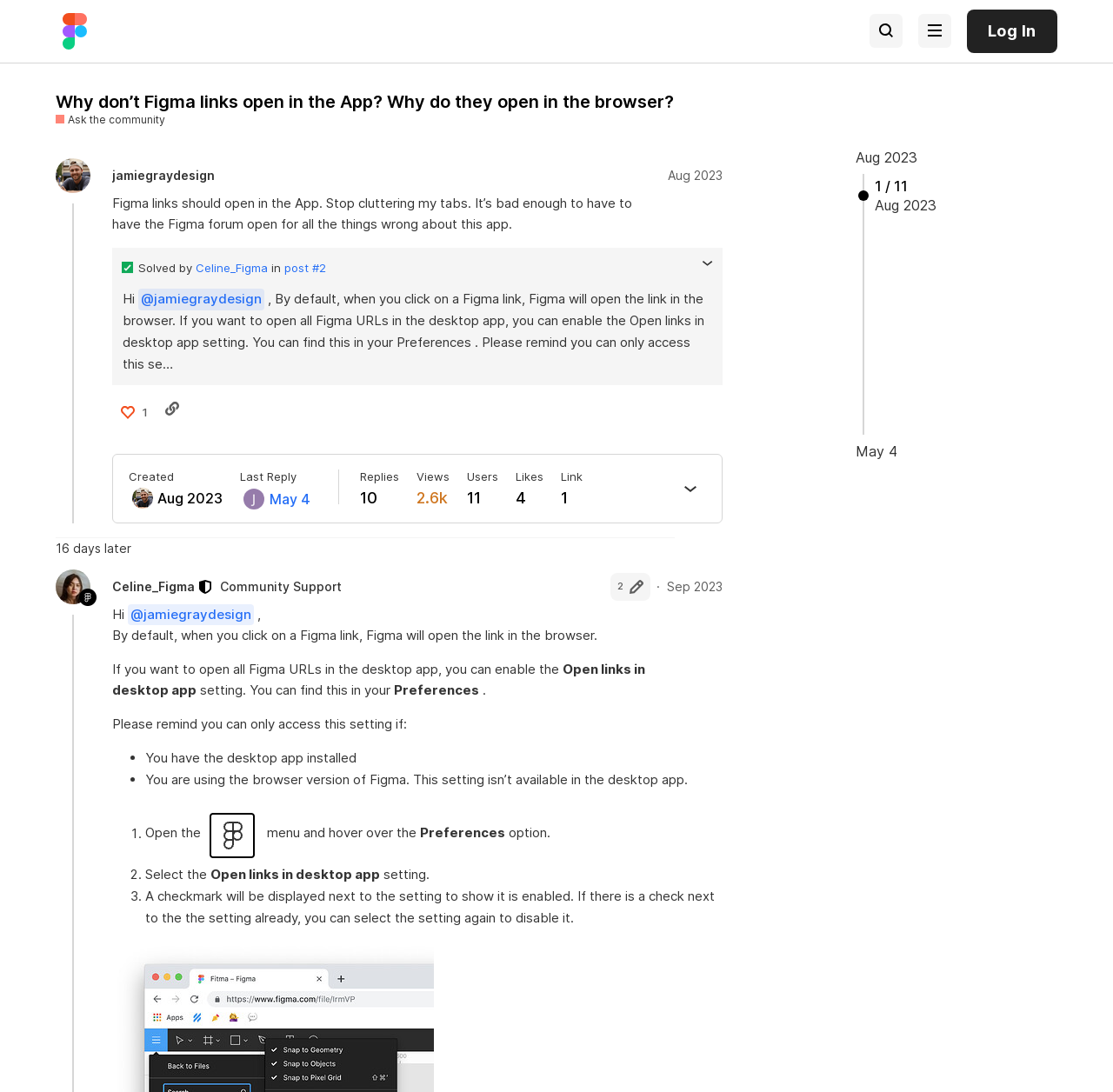Write an elaborate caption that captures the essence of the webpage.

This webpage is a forum discussion on the Figma Community Forum. At the top, there is a header with a link to the Figma Community Forum and buttons for logging in and searching. Below the header, there is a heading that reads "Why don't Figma links open in the App? Why do they open in the browser?" followed by a link to the same title.

The main content of the page is a discussion thread with two posts. The first post is from a user named jamiegraydesign, who expresses frustration that Figma links open in the browser instead of the app. The post includes a solved tag and has a quote from another user, Celine_Figma, who provides a solution to the problem.

The second post is from Celine_Figma, who is a moderator, and provides a detailed response to the original question. The post includes a heading with the user's name and a link to edit the post's history. The response explains that by default, Figma links open in the browser, but users can enable a setting to open all Figma URLs in the desktop app. The post also includes a list of conditions that must be met to access this setting.

Throughout the page, there are various buttons and links, including a button to expand or collapse a quote, a link to share a link to the post, and buttons to like or view likes on the post. There are also indicators showing the number of replies, views, users, and likes on the post.